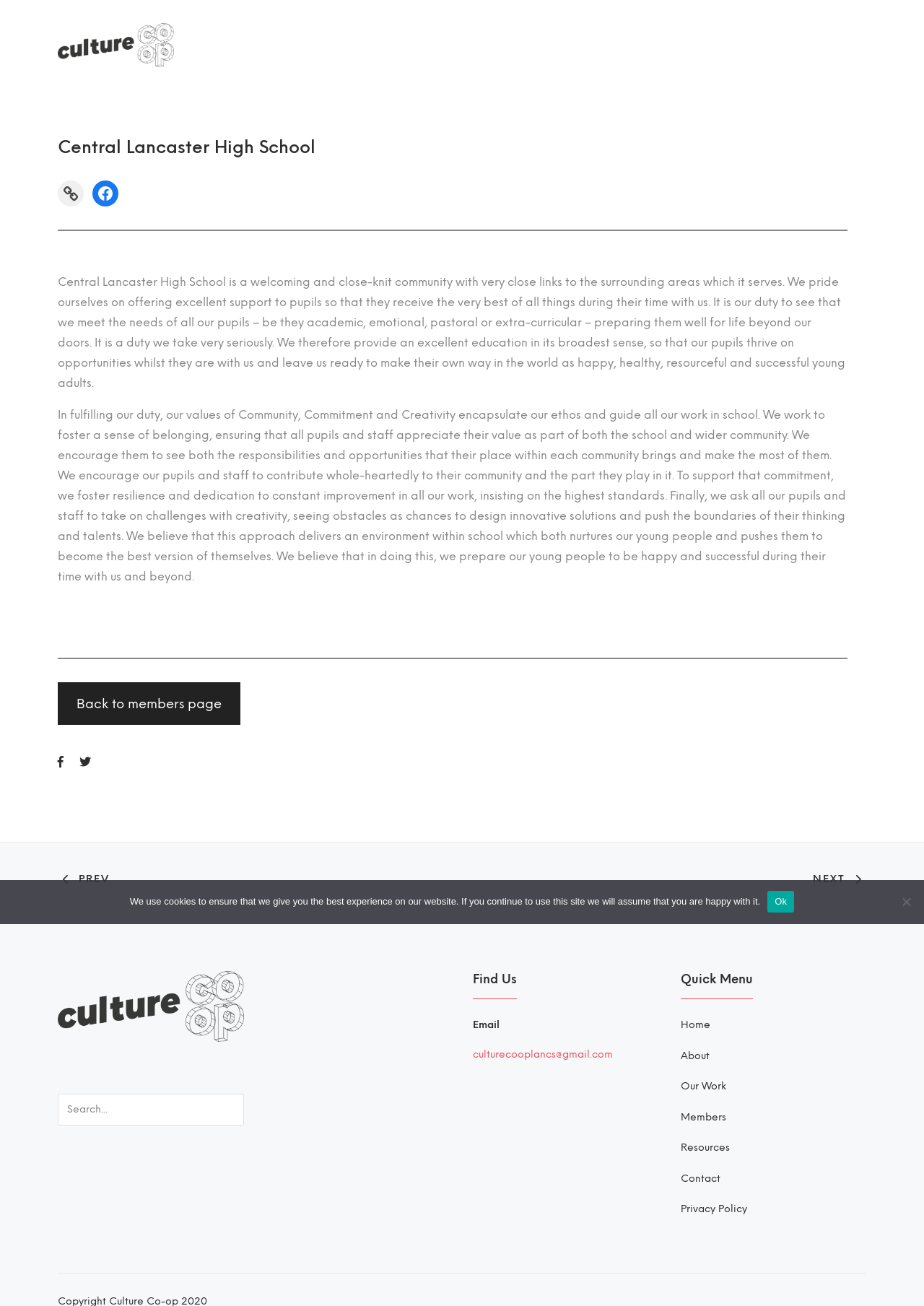Please respond in a single word or phrase: 
How many social media links are there?

2